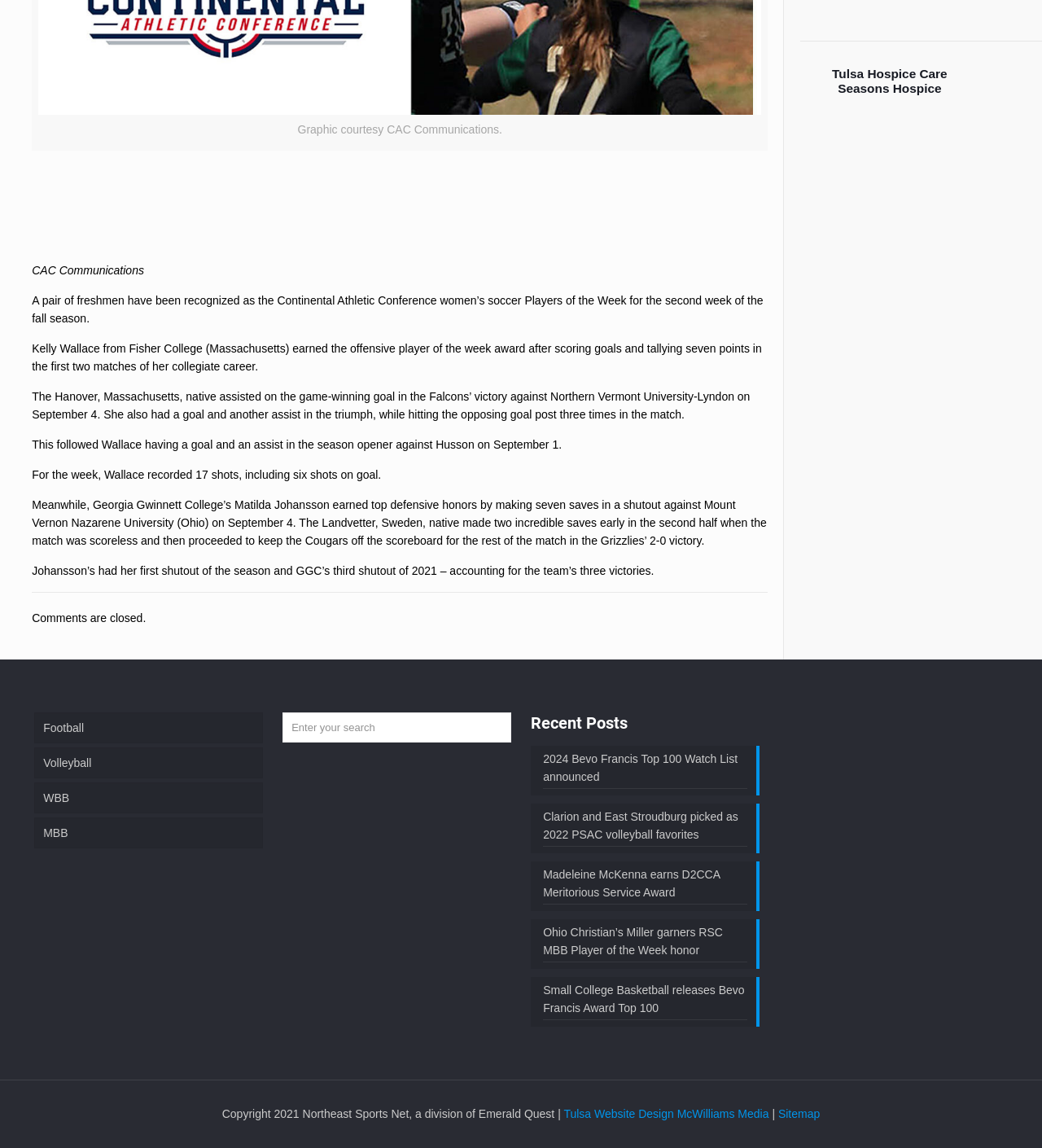Locate the bounding box of the UI element described by: "name="s" placeholder="Enter your search"" in the given webpage screenshot.

[0.271, 0.621, 0.49, 0.647]